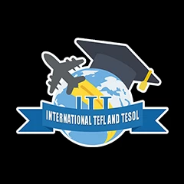Provide an in-depth description of the image.

The image features the logo of "International TEFL and TESOL," which combines symbols representative of education and travel. At the center is a globe with a bright yellow and blue stripe, emphasizing the global nature of teaching English as a foreign language. Above the globe is a graduation cap, symbolizing the educational credentials gained through TEFL and TESOL certification programs. An airplane silhouette adds a dynamic element, signifying international opportunities for teaching English abroad. Below the globe, a blue banner reads "INTERNATIONAL TEFL AND TESOL," highlighting the organization's commitment to quality training for teaching English to speakers of other languages. This logo encapsulates the spirit of adventure and education that is central to becoming a certified English teacher.